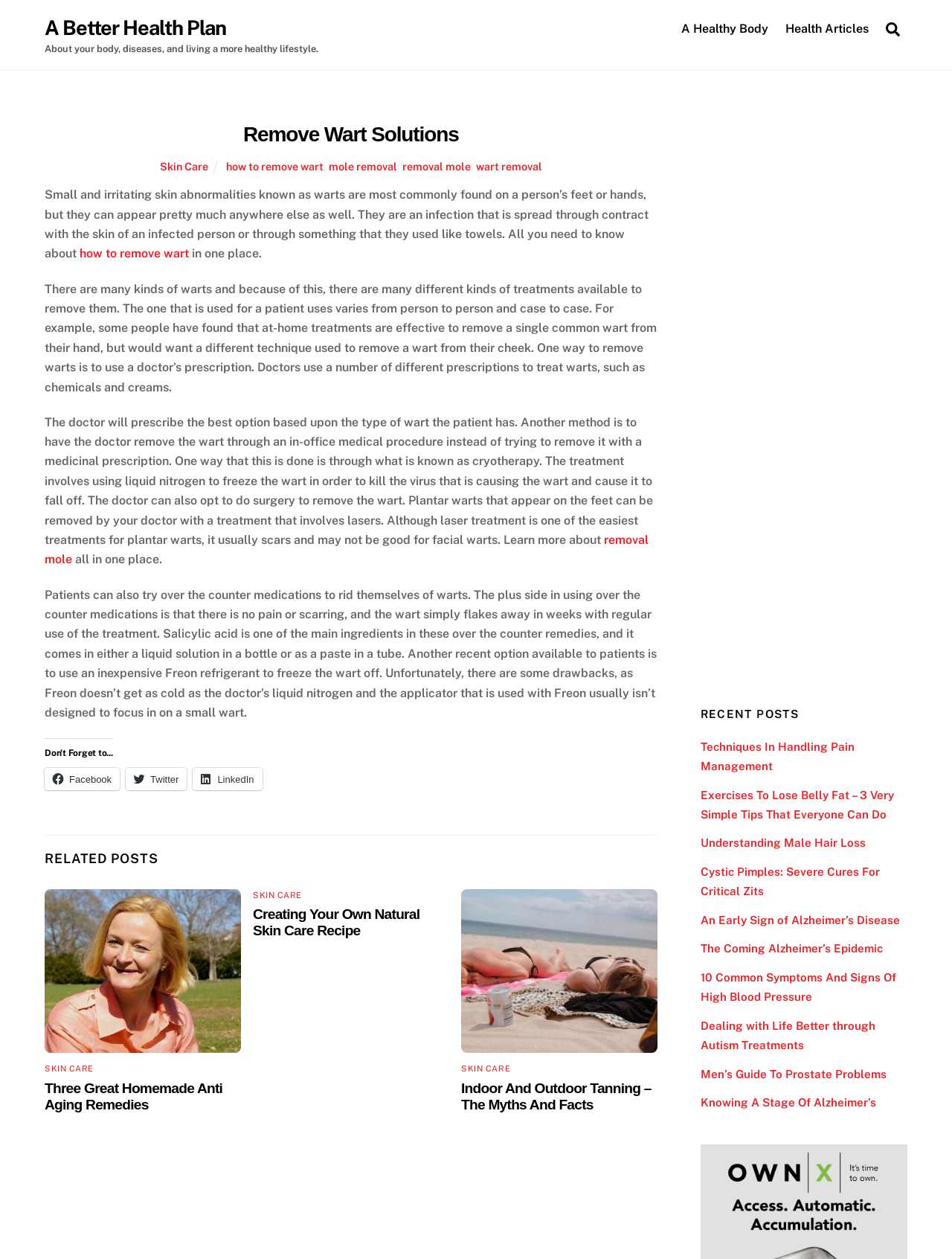Respond to the question below with a single word or phrase:
What is cryotherapy used for?

Removing warts